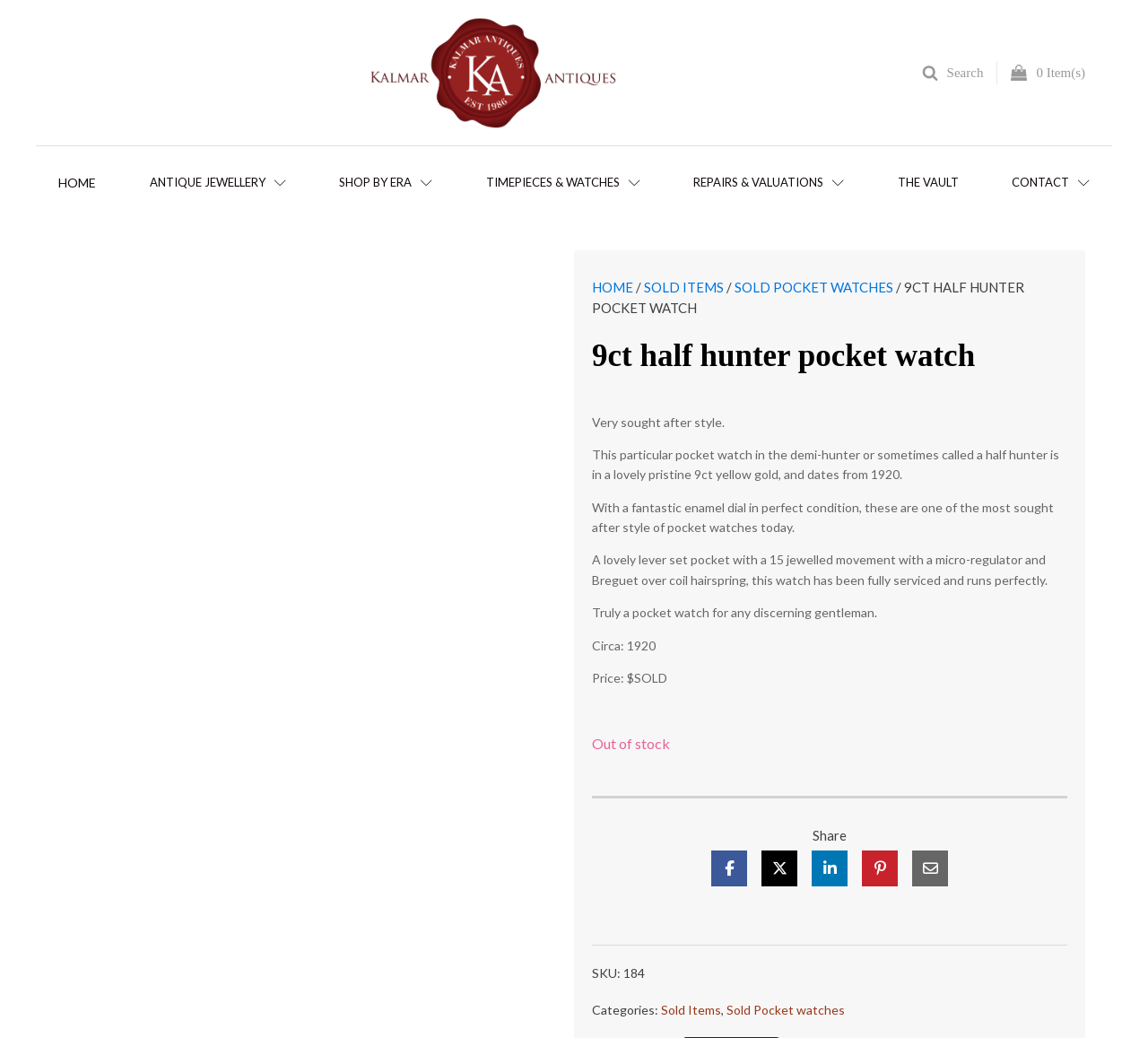What is the brand of the antique jewellery provider?
Look at the screenshot and provide an in-depth answer.

The brand of the antique jewellery provider can be determined by looking at the logo at the top left corner of the webpage, which says 'logo kalmar antiques'. This logo is a link and an image, indicating that it is the brand logo of the website.